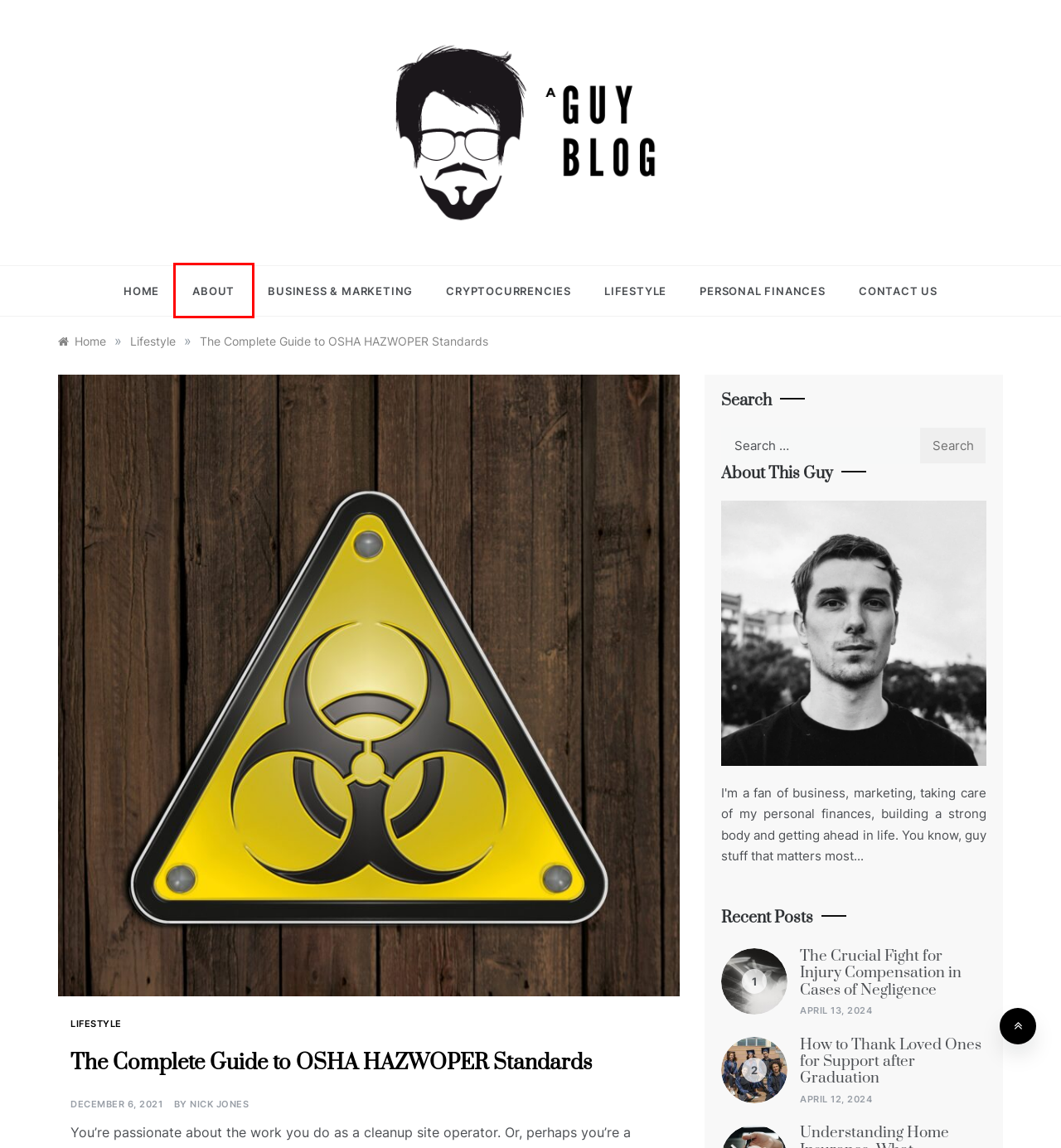Observe the provided screenshot of a webpage that has a red rectangle bounding box. Determine the webpage description that best matches the new webpage after clicking the element inside the red bounding box. Here are the candidates:
A. Contact Us - A Guy Blog
B. The Crucial Fight for Injury Compensation in Cases of Negligence - A Guy Blog
C. A Guy Blog -
D. About - A Guy Blog
E. Business & Marketing Archives - A Guy Blog
F. How to Thank Loved Ones for Support after Graduation - A Guy Blog
G. Lifestyle Archives - A Guy Blog
H. Personal Finances Archives - A Guy Blog

D